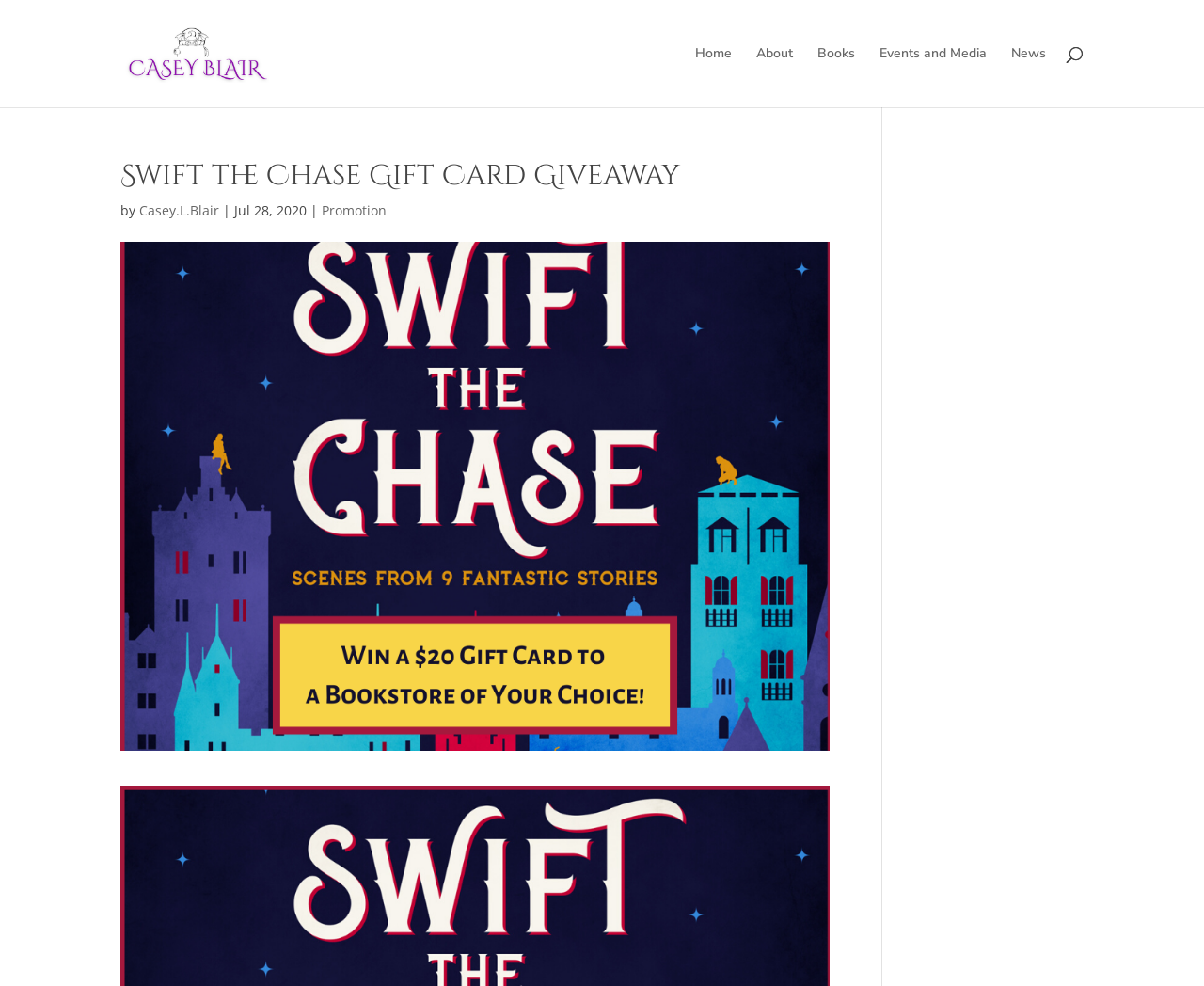Please identify the bounding box coordinates of the clickable area that will allow you to execute the instruction: "search for something".

[0.1, 0.0, 0.9, 0.001]